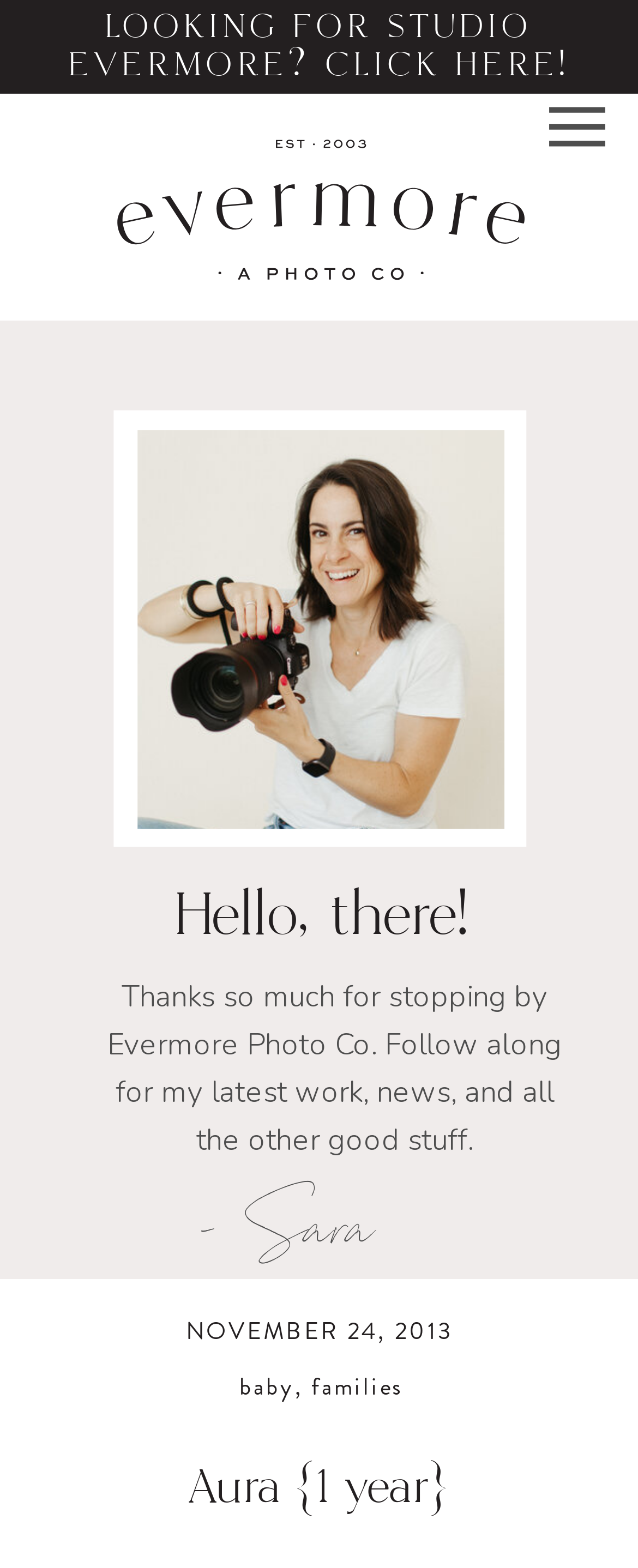Generate a comprehensive description of the contents of the webpage.

The webpage is a photography portfolio website, specifically showcasing the work of Evermore Photo Co. At the top right corner, there is a link with an accompanying image, which appears to be a logo or a branding element. Below this, there is a prominent link to "Evermore Photo Co." in the top center of the page.

On the top left corner, there is a call-to-action link "LOOKING FOR STUDIO EVERMORE? CLICK HERE!" which is also a heading, indicating its importance. 

The main content of the page starts with a brief welcome message "Thanks so much for stopping by Evermore Photo Co. Follow along for my latest work, news, and all the other good stuff." from the photographer, Sara. This text is positioned roughly in the middle of the page.

Below the welcome message, there is a heading "Hello, there!" followed by the photographer's signature "- Sara". 

Further down, there are three headings: "baby, families", "NOVEMBER 24, 2013", and "Aura {1 year}". The "baby, families" heading has two links underneath, "baby" and "families", which are likely categories or tags for the photographer's work. The "Aura {1 year}" heading is positioned at the bottom of the page, suggesting it might be a specific project or album title.